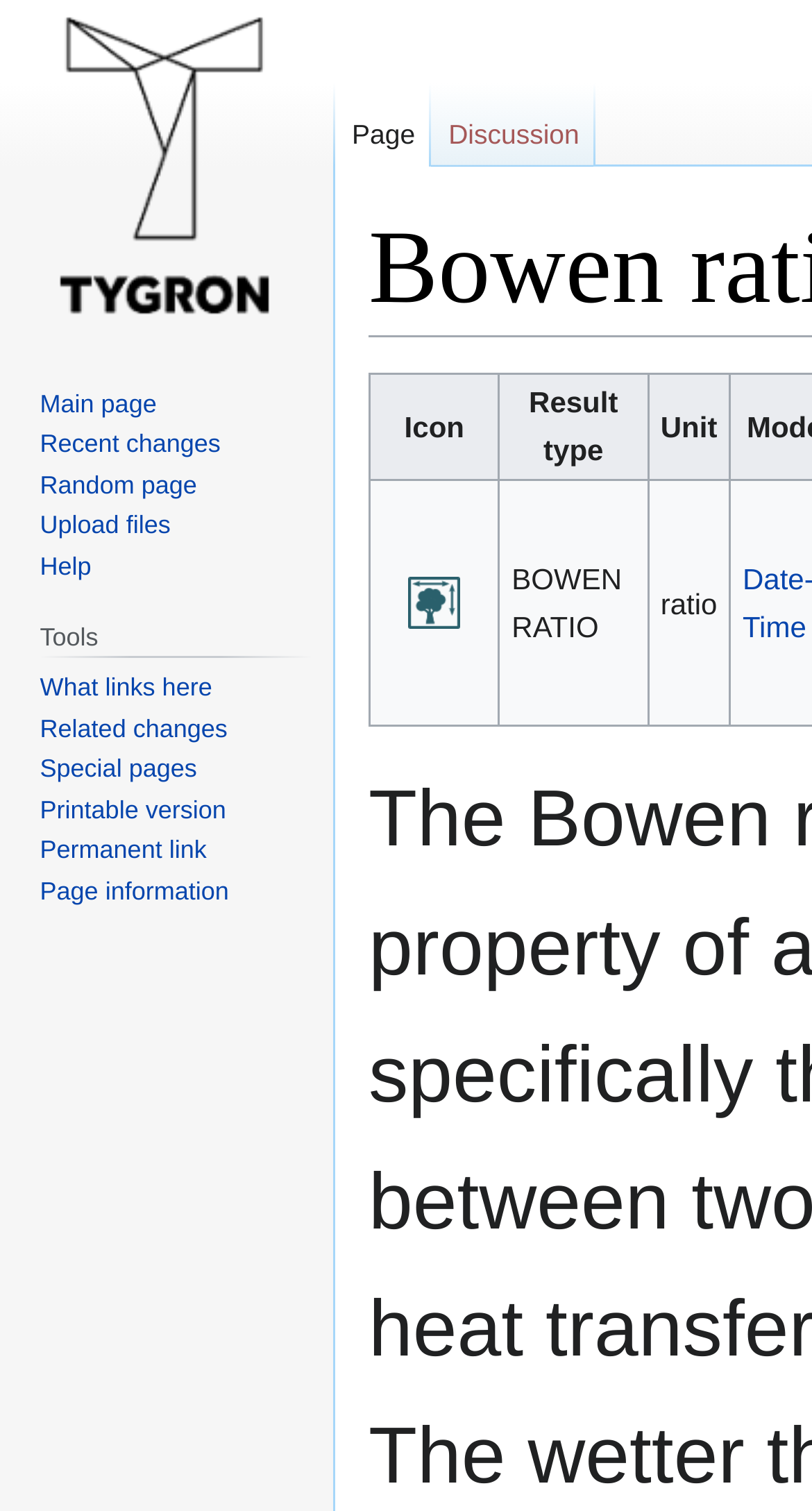Can you pinpoint the bounding box coordinates for the clickable element required for this instruction: "View page information"? The coordinates should be four float numbers between 0 and 1, i.e., [left, top, right, bottom].

[0.049, 0.58, 0.282, 0.599]